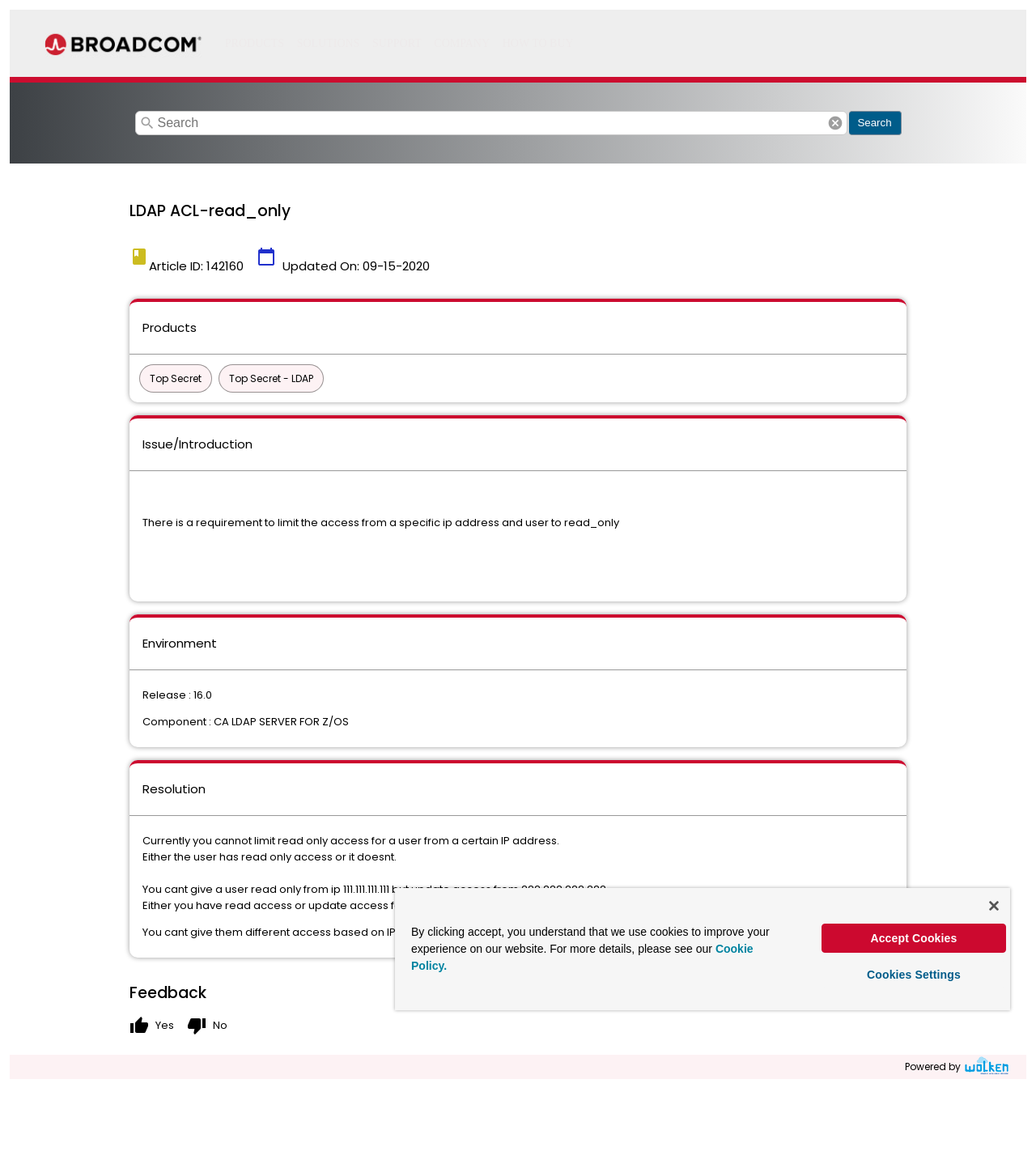Provide a one-word or brief phrase answer to the question:
What is the article ID?

142160